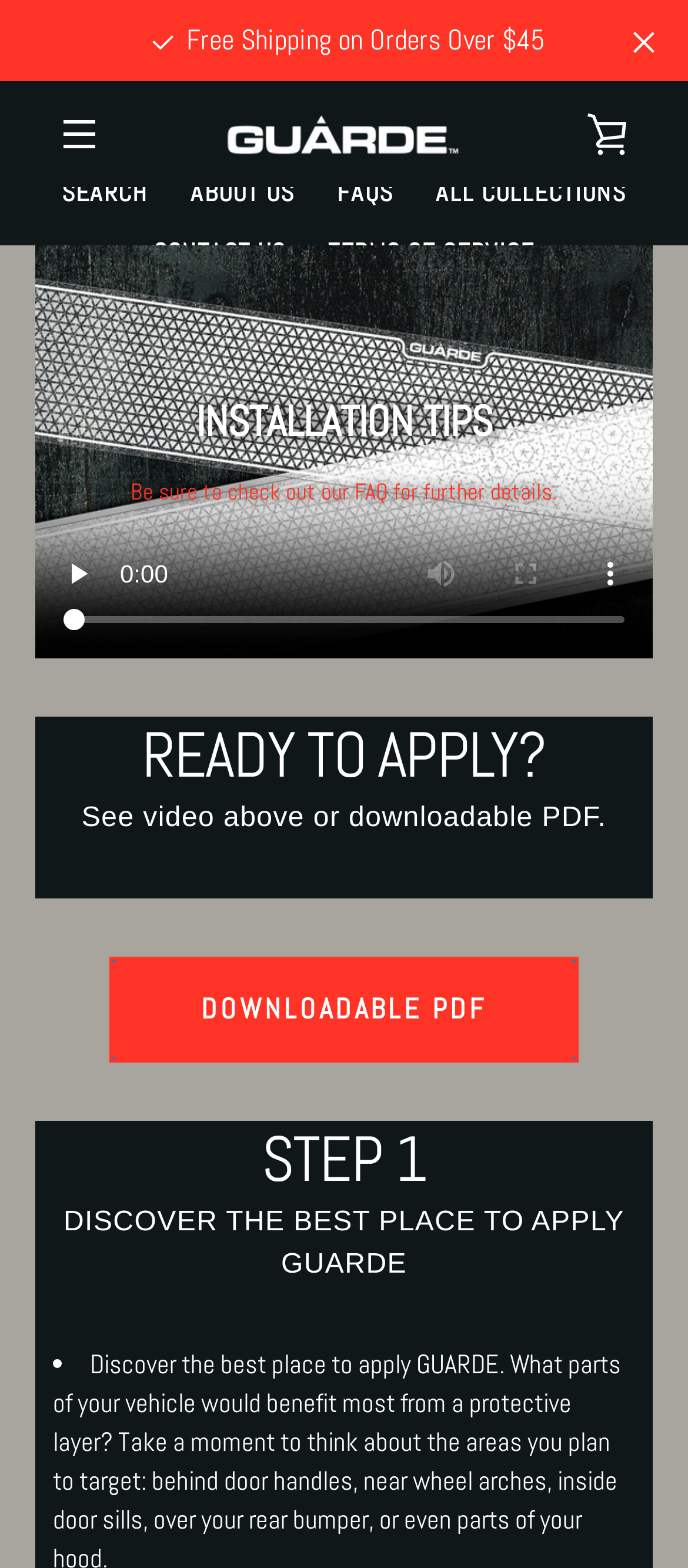What is the call-to-action for the email subscription?
Give a one-word or short-phrase answer derived from the screenshot.

SUBSCRIBE